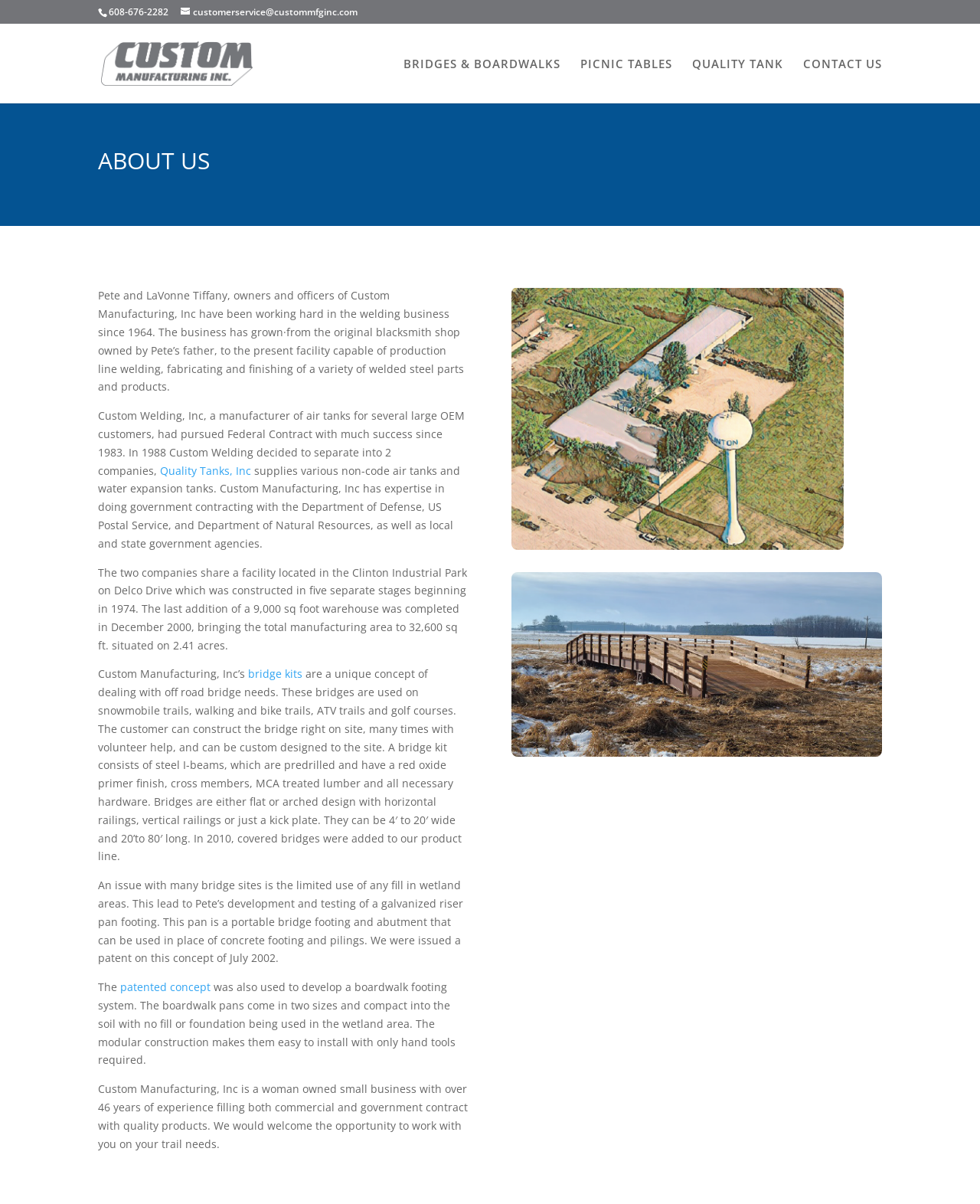Determine the bounding box coordinates of the region I should click to achieve the following instruction: "Call the phone number". Ensure the bounding box coordinates are four float numbers between 0 and 1, i.e., [left, top, right, bottom].

[0.111, 0.004, 0.172, 0.015]